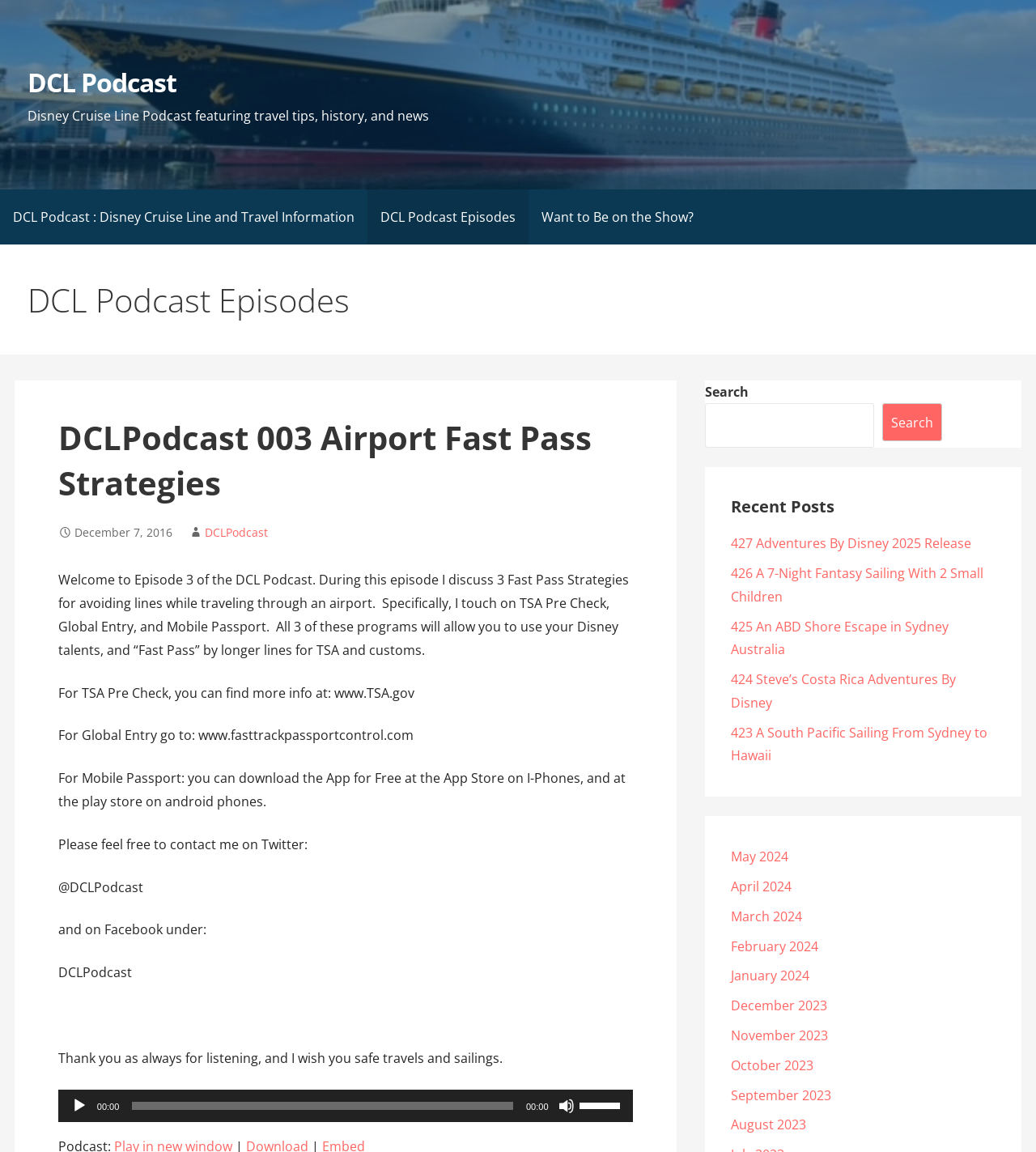Show the bounding box coordinates for the element that needs to be clicked to execute the following instruction: "Click the IMAGESMALLER link". Provide the coordinates in the form of four float numbers between 0 and 1, i.e., [left, top, right, bottom].

None